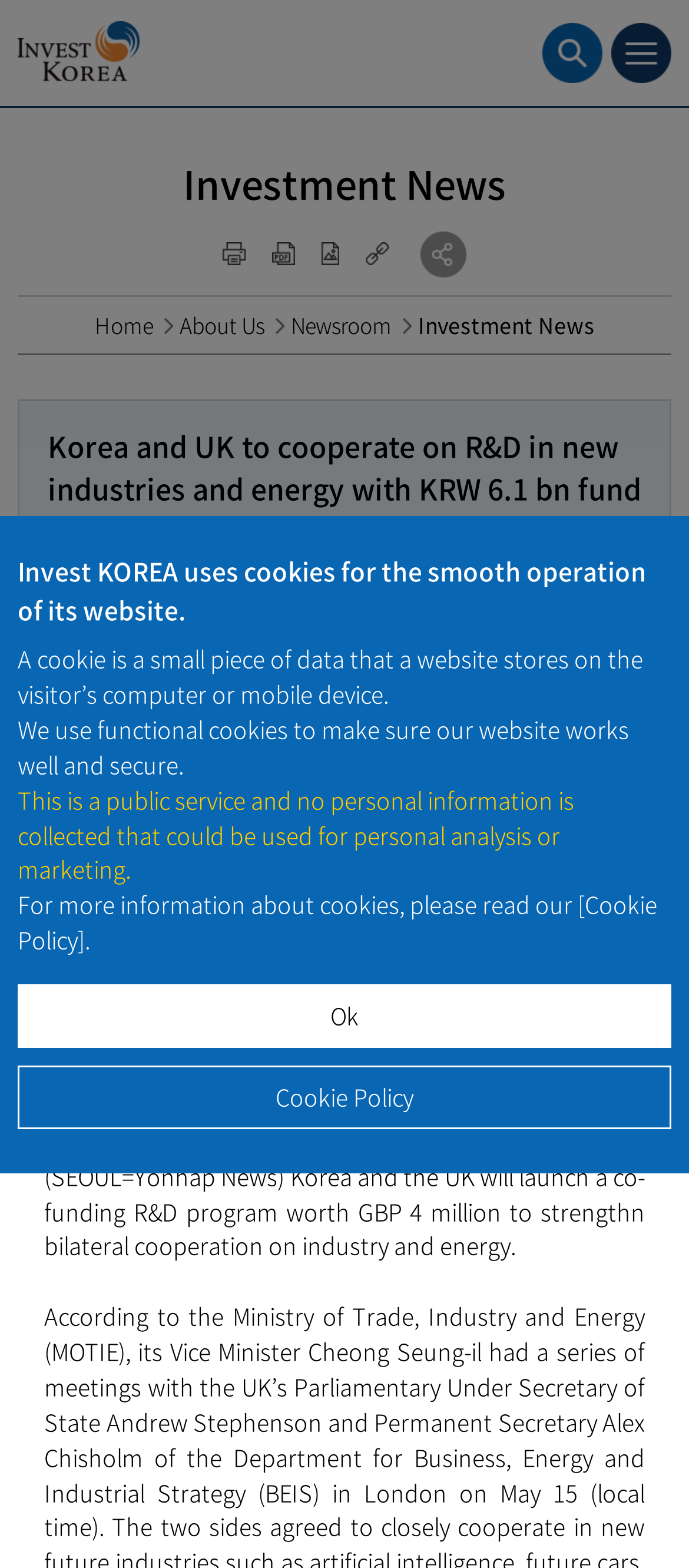Use a single word or phrase to answer the question:
What is the date of the news article?

2019.05.17